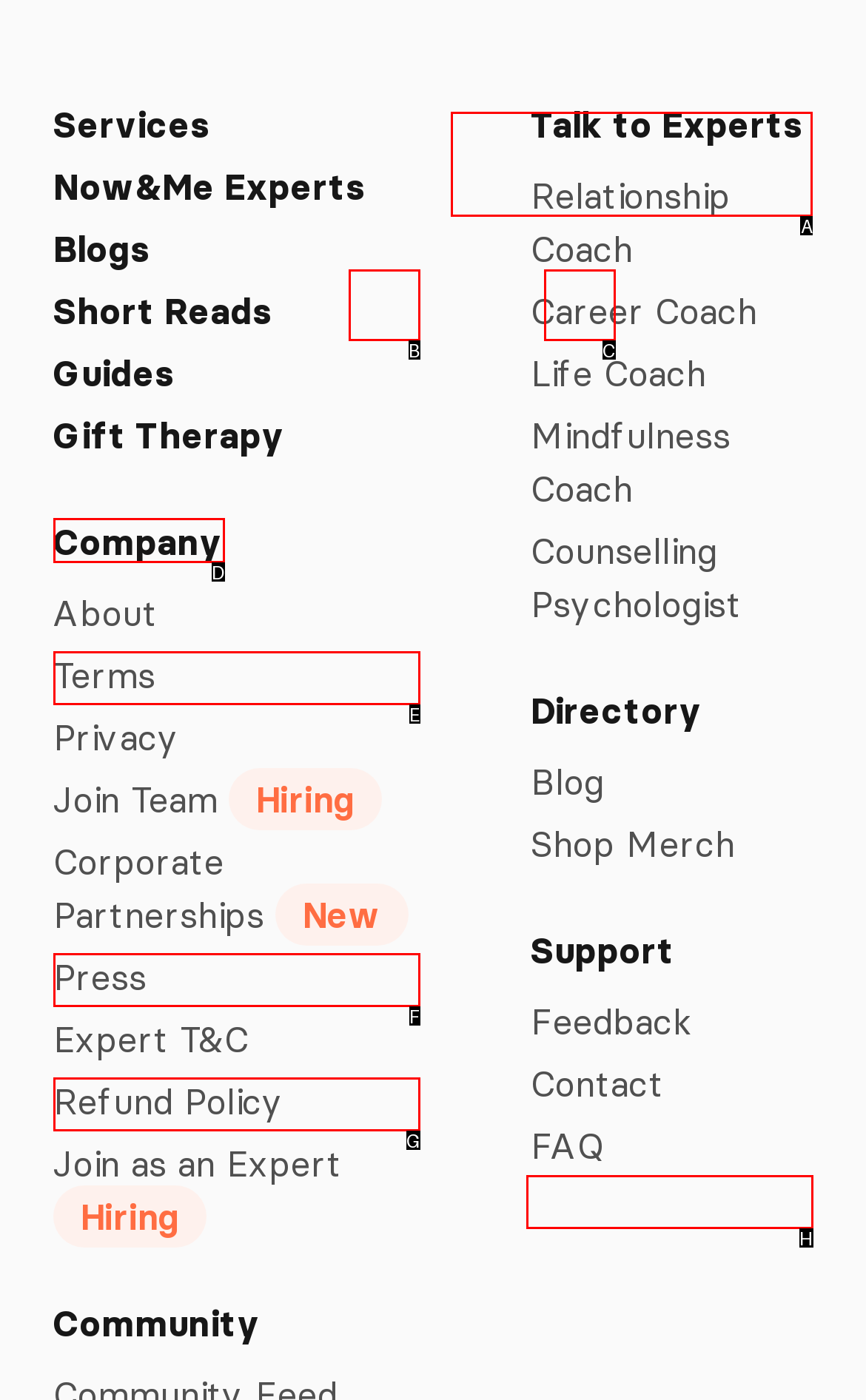Choose the HTML element that needs to be clicked for the given task: Learn about the company Respond by giving the letter of the chosen option.

D